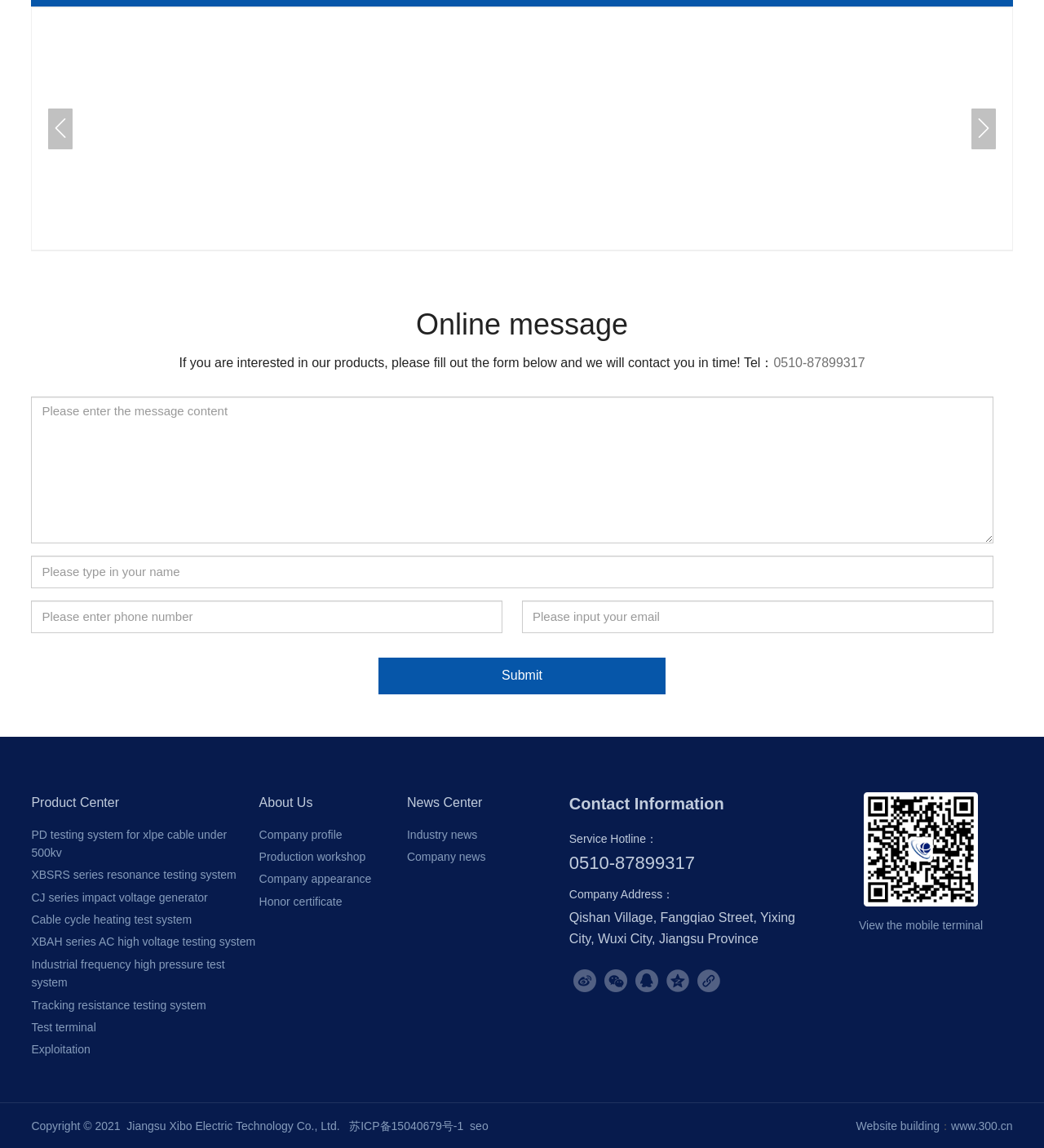Show the bounding box coordinates of the region that should be clicked to follow the instruction: "Click the 'Product Center' link."

[0.03, 0.694, 0.114, 0.705]